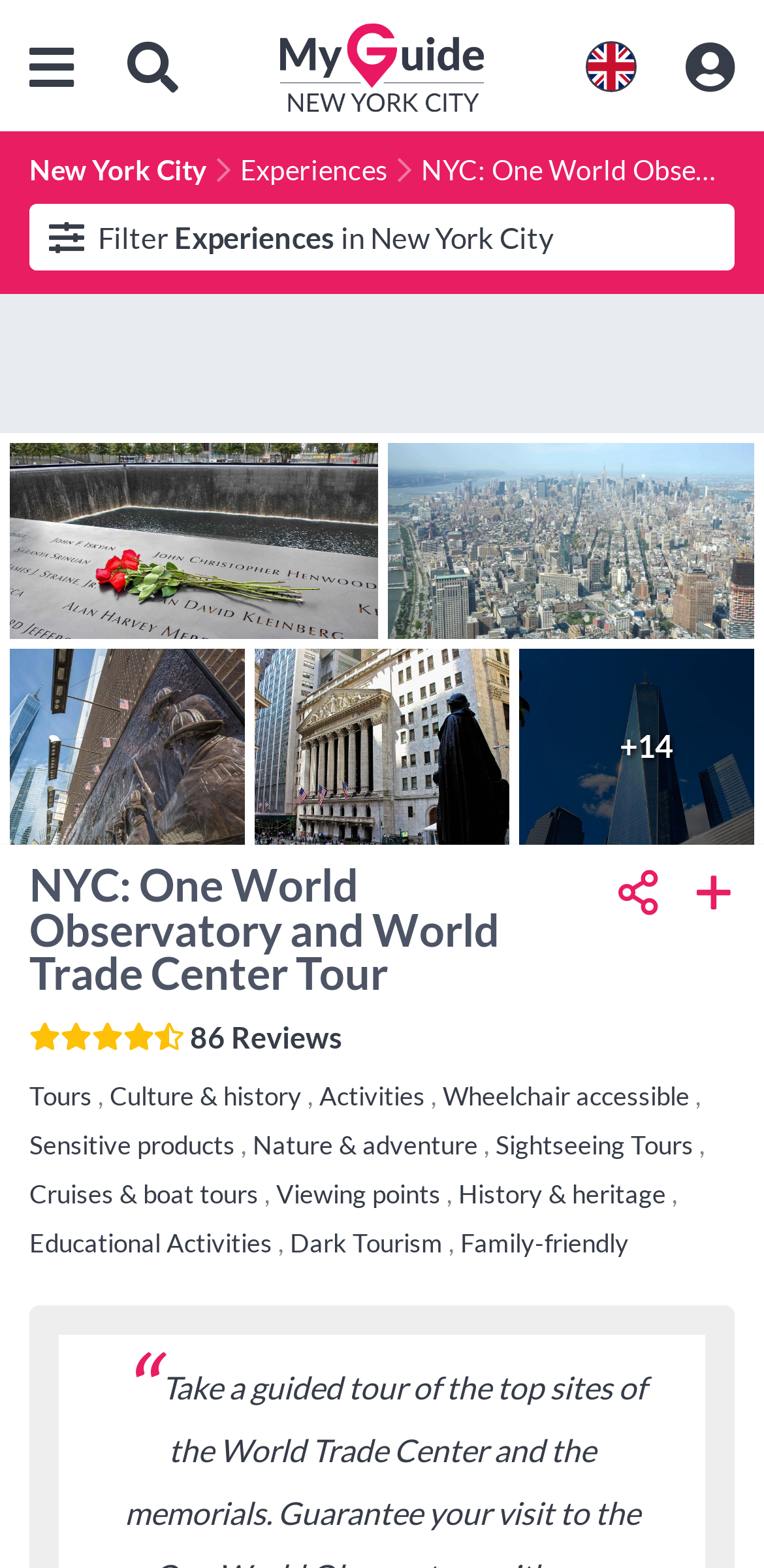Please determine the bounding box coordinates of the area that needs to be clicked to complete this task: 'Click the link to New York City'. The coordinates must be four float numbers between 0 and 1, formatted as [left, top, right, bottom].

[0.038, 0.098, 0.269, 0.119]